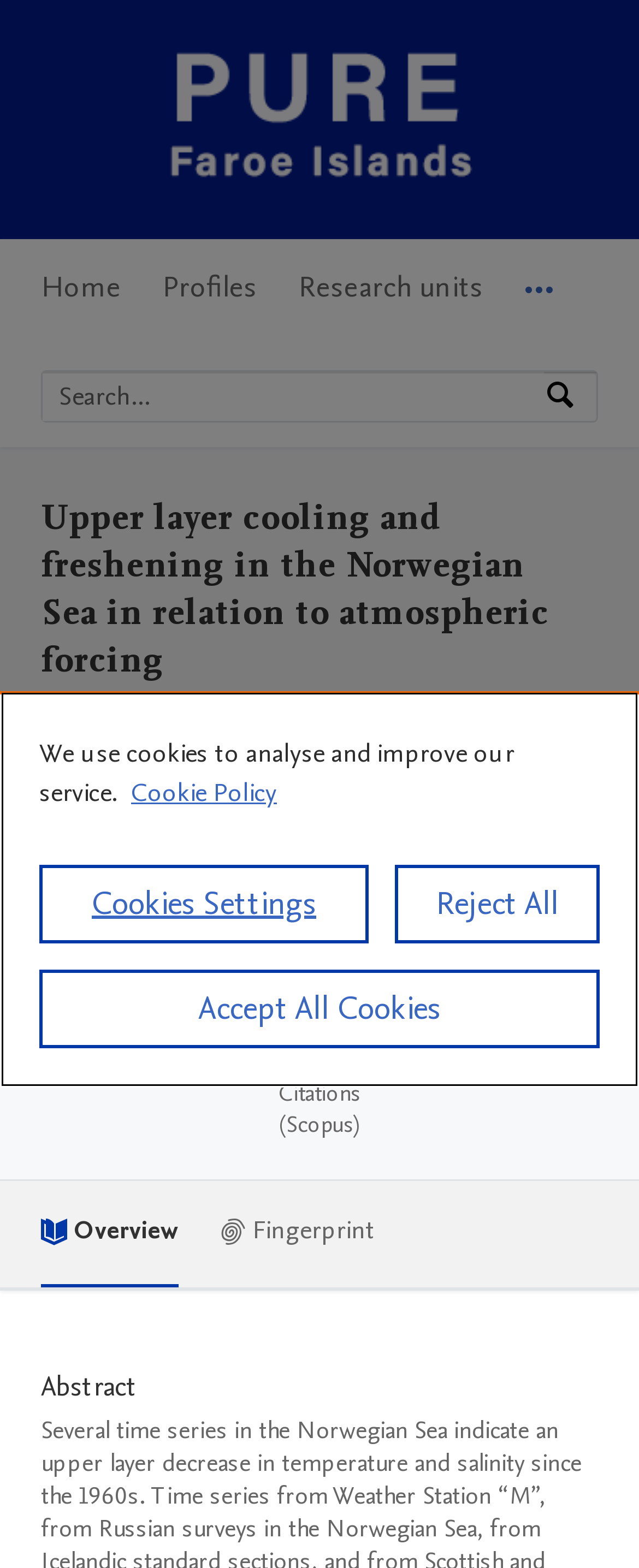Locate the bounding box coordinates of the area you need to click to fulfill this instruction: 'Read the abstract'. The coordinates must be in the form of four float numbers ranging from 0 to 1: [left, top, right, bottom].

[0.064, 0.872, 0.936, 0.896]